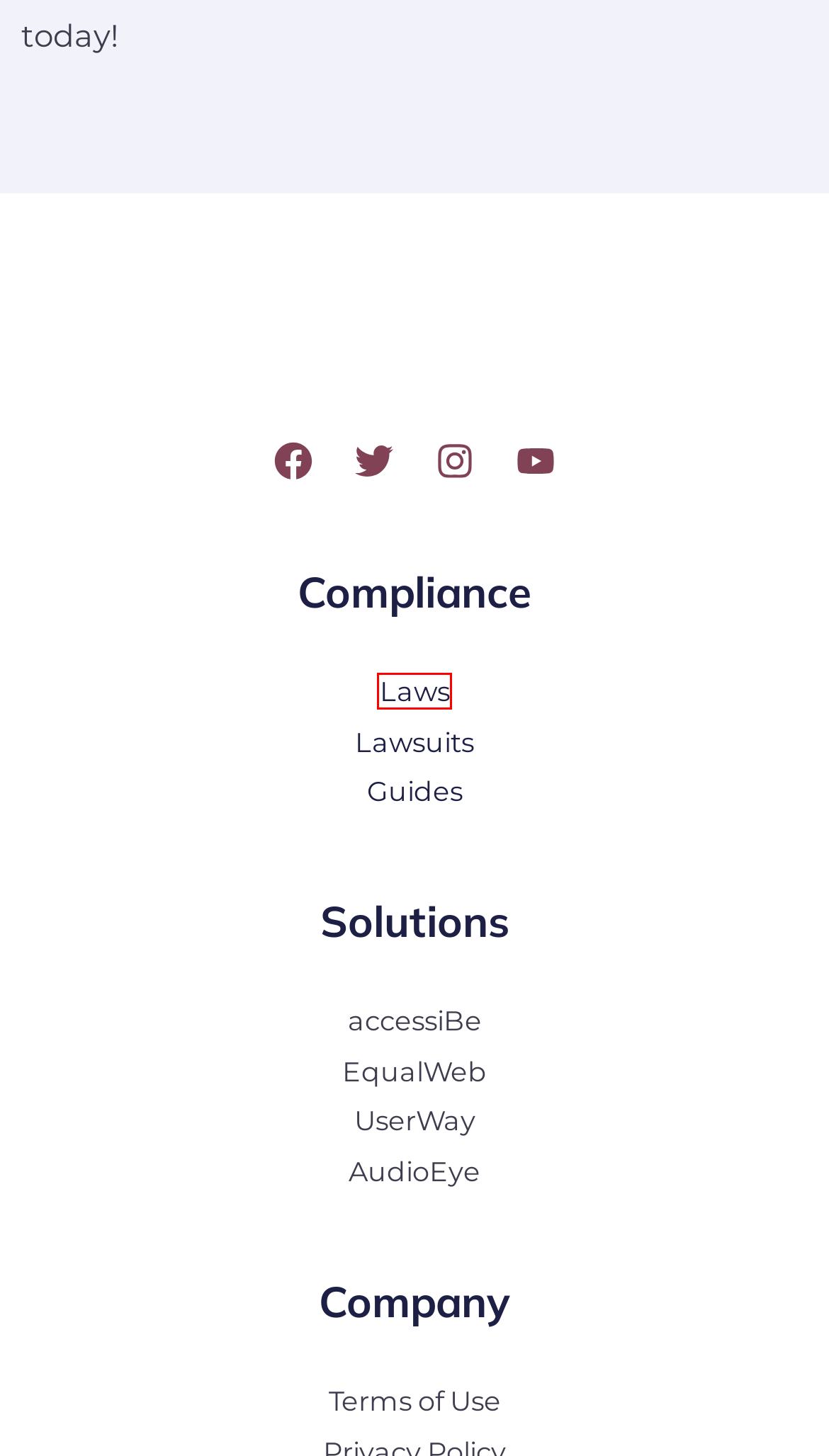You have a screenshot showing a webpage with a red bounding box highlighting an element. Choose the webpage description that best fits the new webpage after clicking the highlighted element. The descriptions are:
A. Laws - Accessibility Laws
B. AudioEye Review - Accessibility Laws
C. U.S. Access Board - Home
D. Lawsuits - Accessibility Laws
E. accessiBe Review - Accessibility Laws
F. Home - Accessibility Laws
G. Civil Rights Division |  Disability Rights Section | United States Department of Justice
H. Getting Documents Accessible for Section 508 Compliance - Accessibility Laws

A